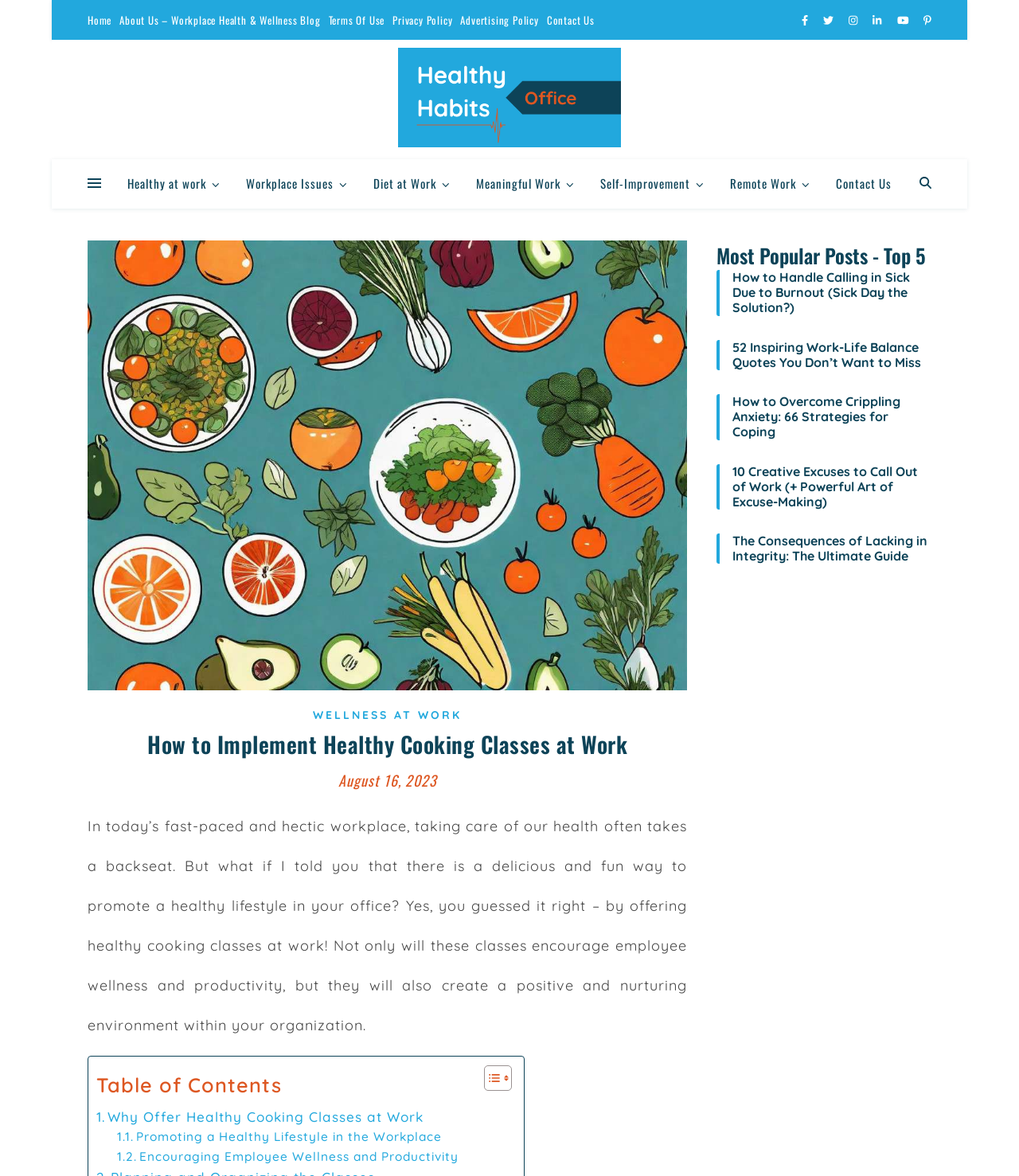What type of posts are listed in the 'Most Popular Posts' section?
Using the image as a reference, answer the question in detail.

The 'Most Popular Posts' section lists articles related to work-life balance and wellness, including topics such as handling burnout, inspiring work-life balance quotes, and overcoming anxiety.